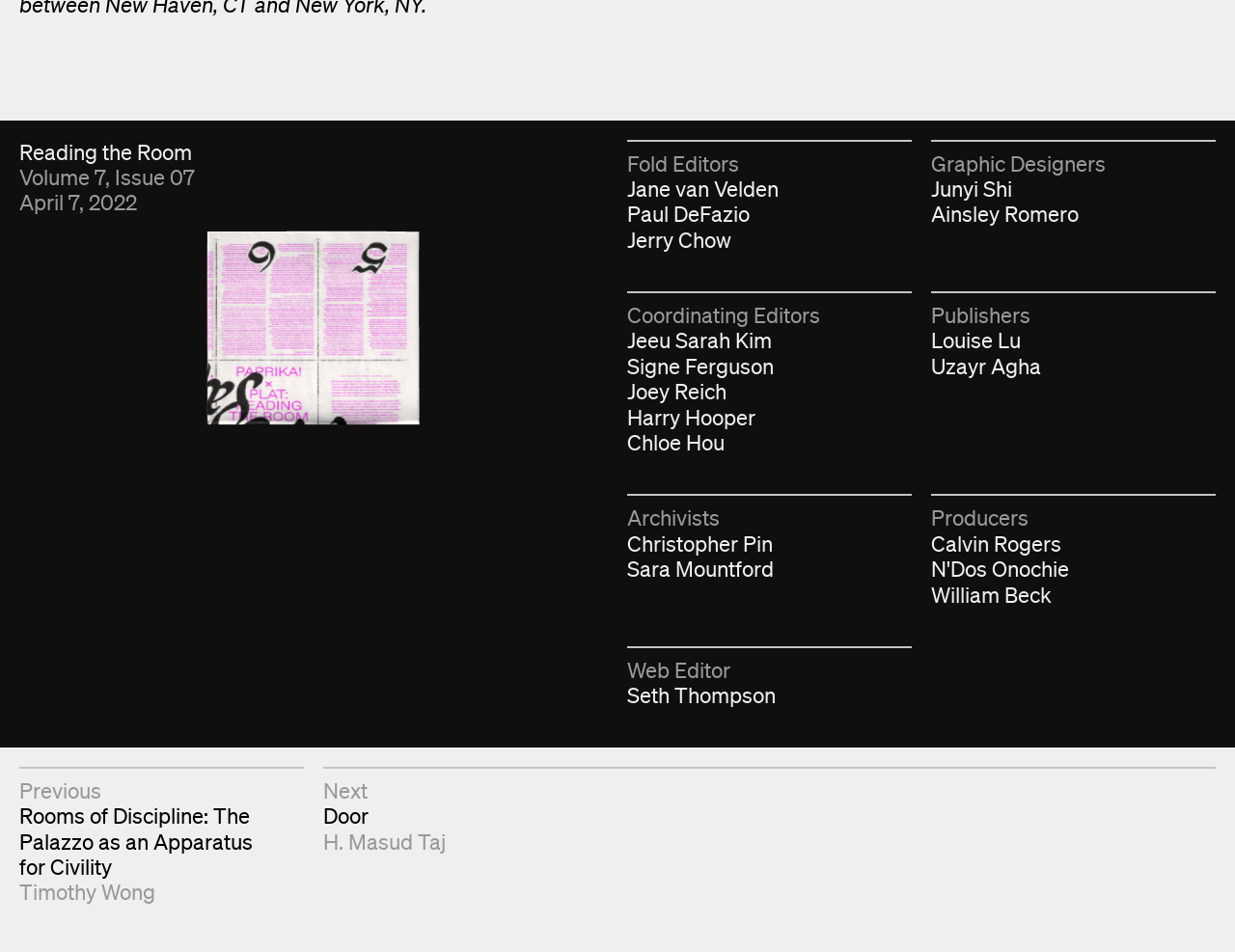Please answer the following question using a single word or phrase: 
Who is the Web Editor?

Seth Thompson